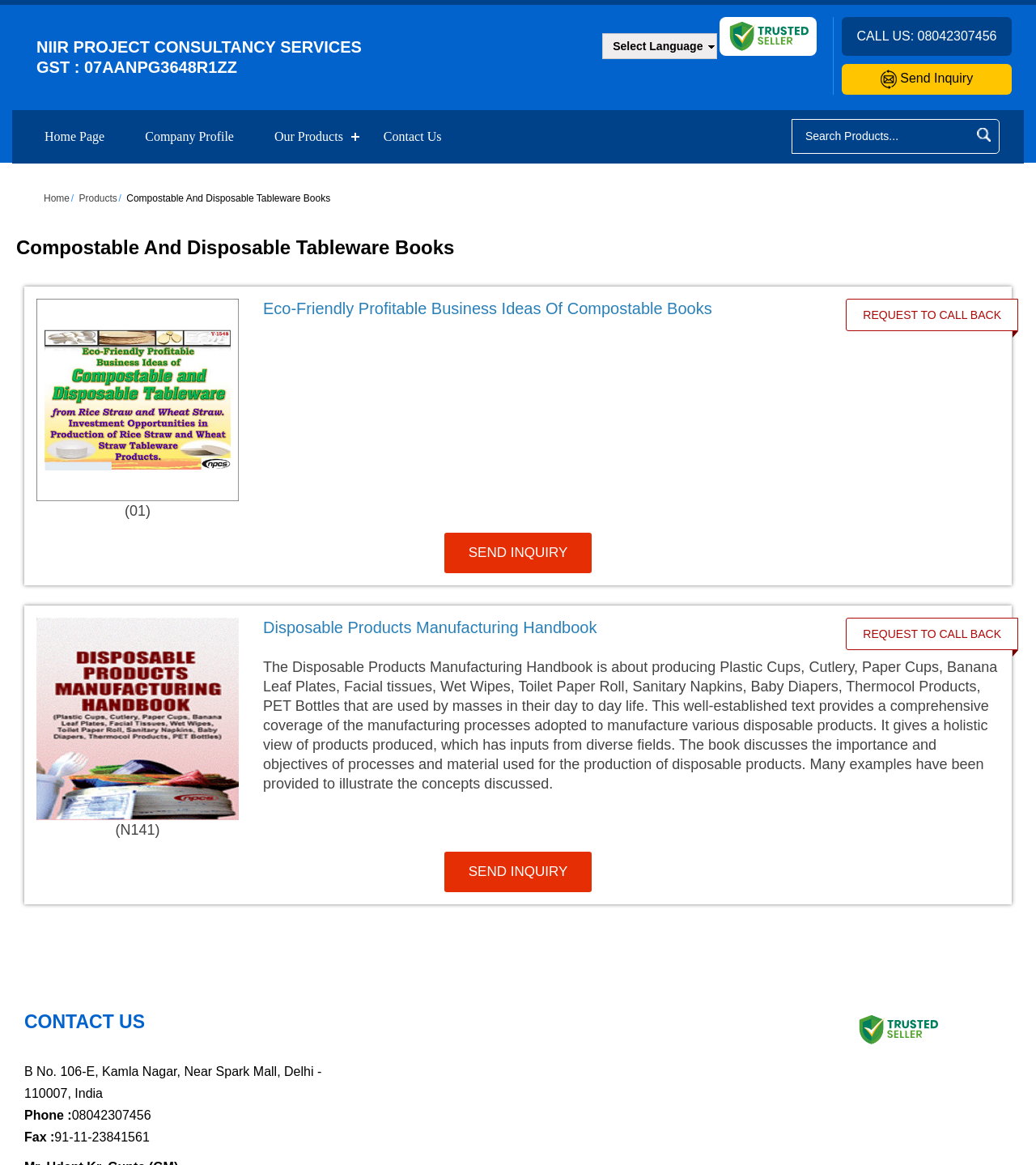Locate the bounding box coordinates of the element's region that should be clicked to carry out the following instruction: "View company profile". The coordinates need to be four float numbers between 0 and 1, i.e., [left, top, right, bottom].

[0.12, 0.095, 0.245, 0.14]